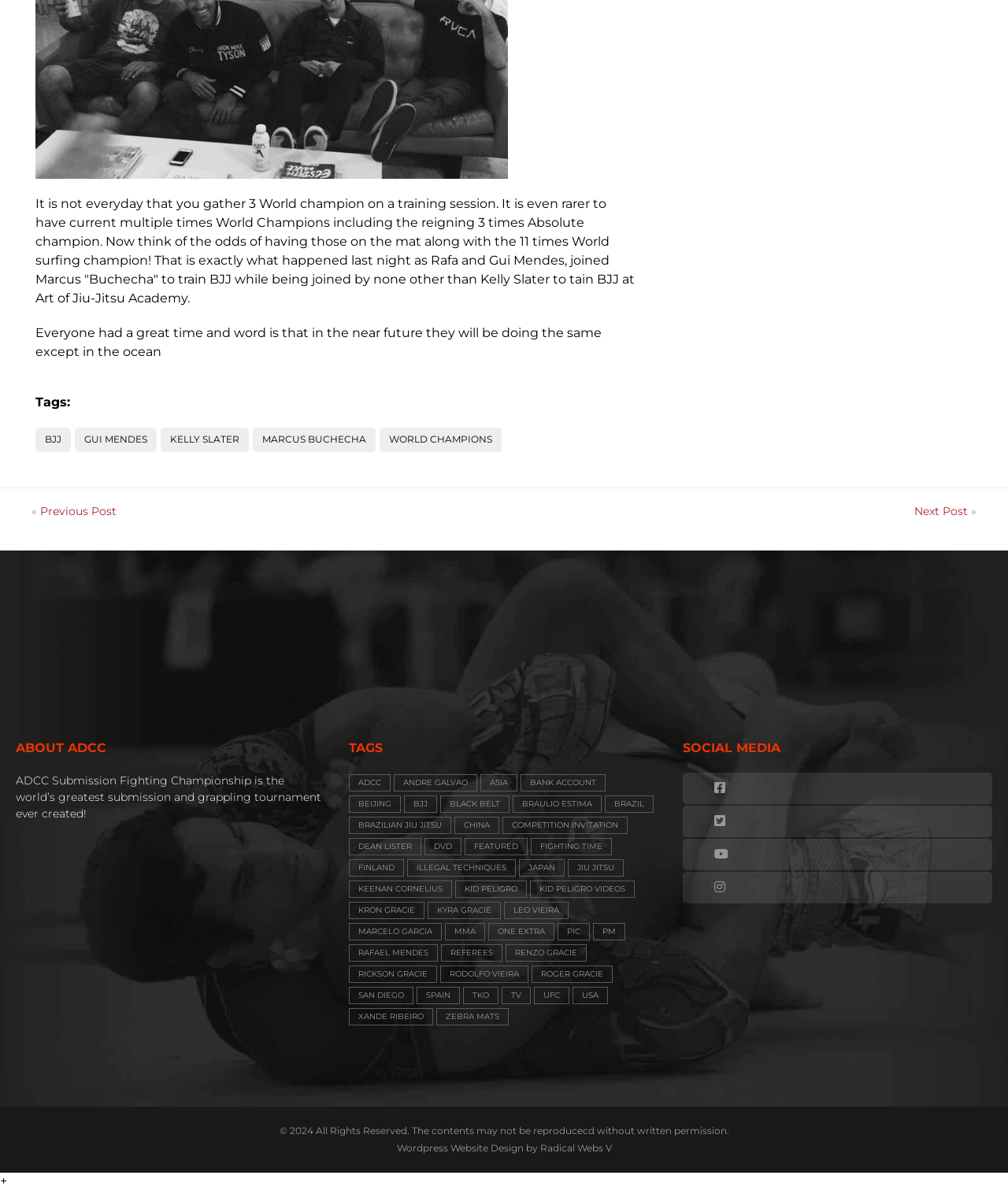Based on the image, provide a detailed and complete answer to the question: 
What is the name of the academy where the BJJ training session took place?

The article mentions that the BJJ training session where three world champions, including Rafa and Gui Mendes, joined Marcus 'Buchecha' to train BJJ, took place at Art of Jiu-Jitsu Academy.